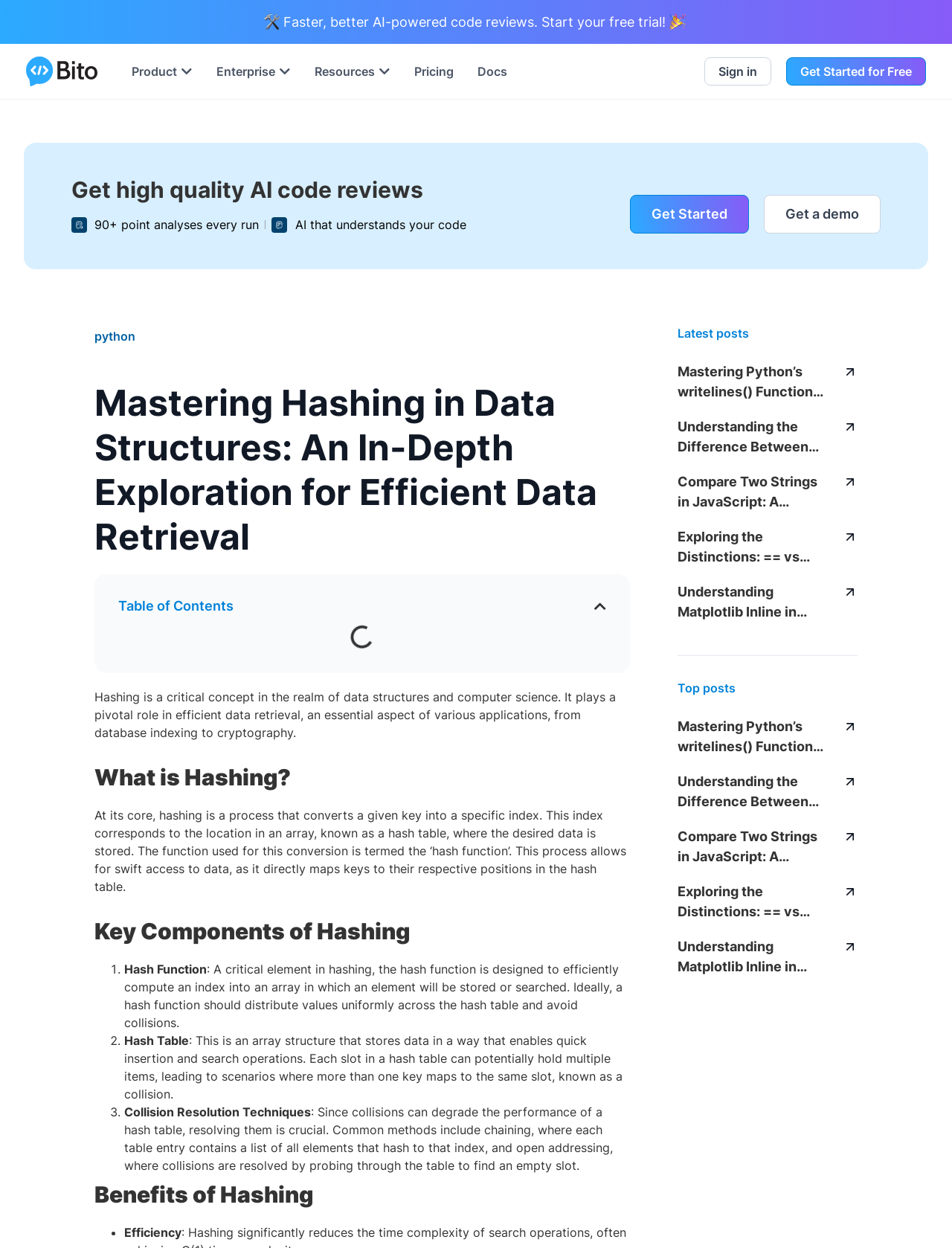Provide the bounding box coordinates in the format (top-left x, top-left y, bottom-right x, bottom-right y). All values are floating point numbers between 0 and 1. Determine the bounding box coordinate of the UI element described as: Docs

[0.502, 0.05, 0.533, 0.064]